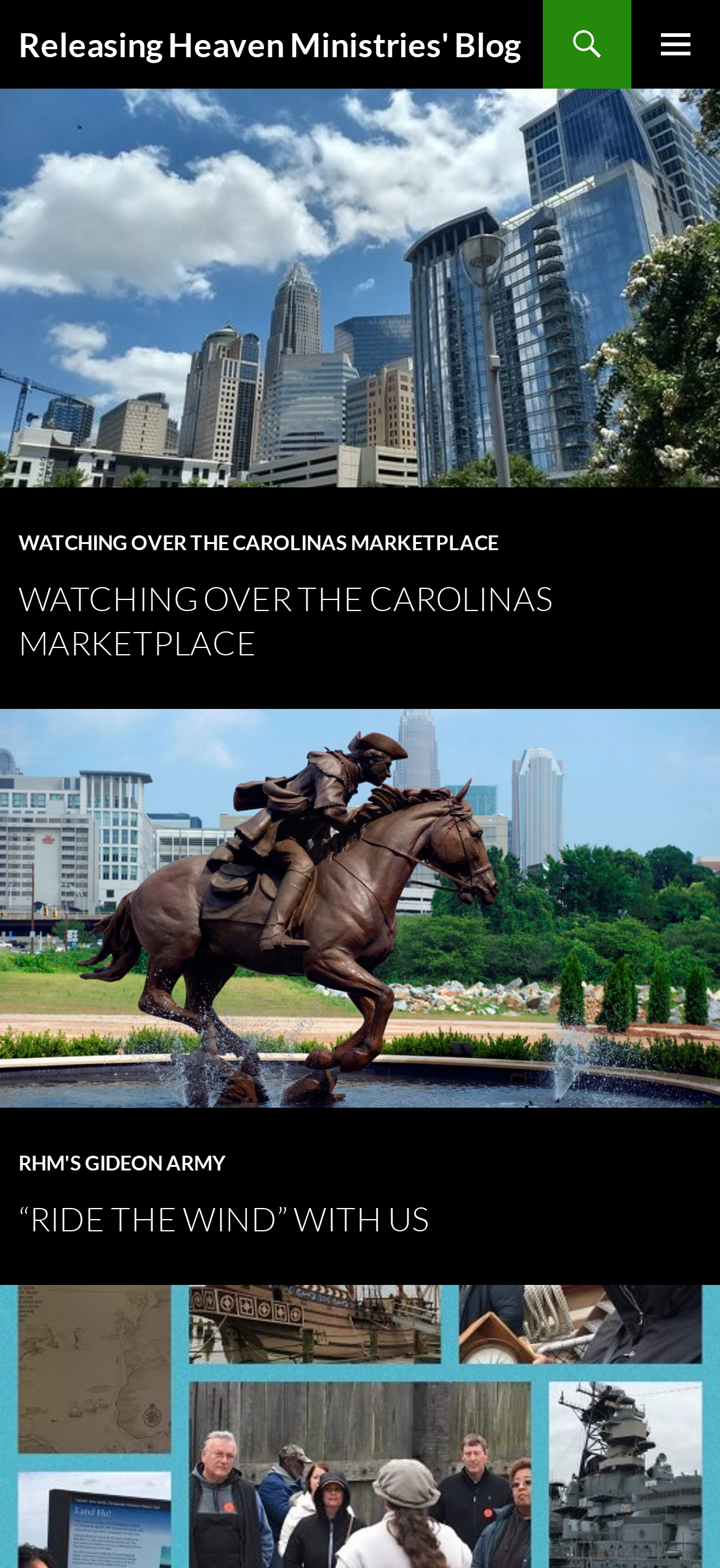What is the name of the blog?
Answer the question with as much detail as you can, using the image as a reference.

The name of the blog can be found in the heading element at the top of the webpage, which is 'Releasing Heaven Ministries' Blog'.